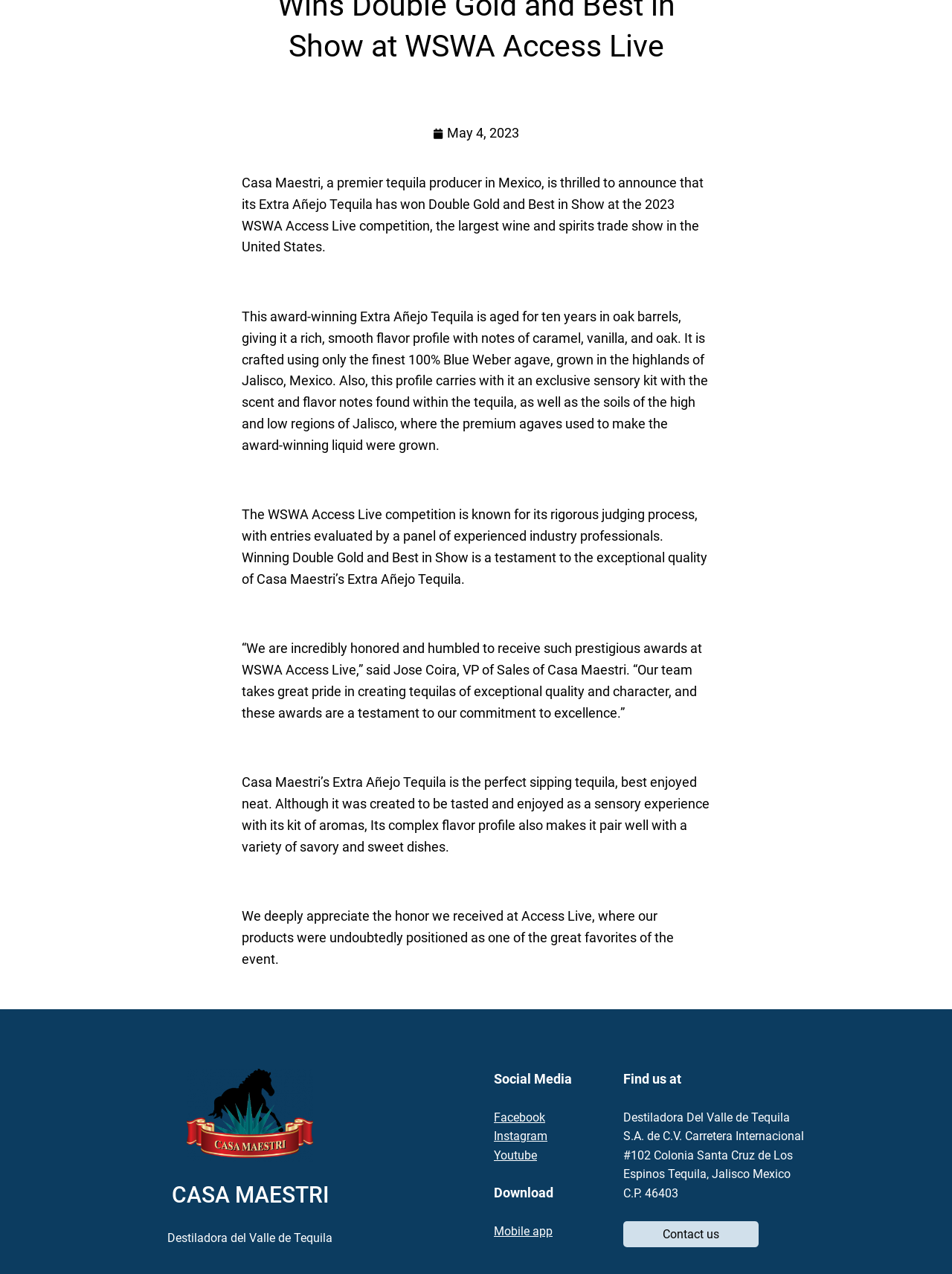Answer the question with a brief word or phrase:
What is the flavor profile of Casa Maestri's Extra Añejo Tequila?

Rich, smooth with notes of caramel, vanilla, and oak